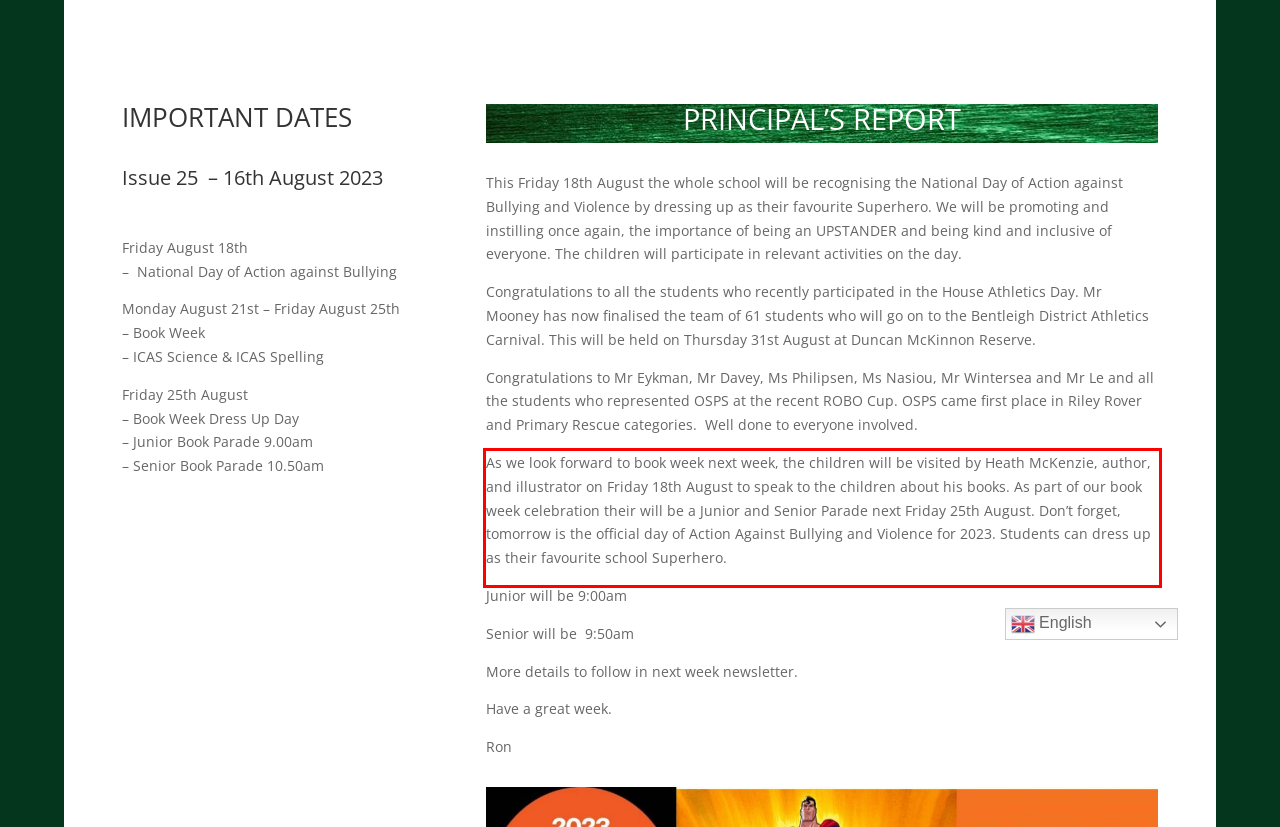You are looking at a screenshot of a webpage with a red rectangle bounding box. Use OCR to identify and extract the text content found inside this red bounding box.

As we look forward to book week next week, the children will be visited by Heath McKenzie, author, and illustrator on Friday 18th August to speak to the children about his books. As part of our book week celebration their will be a Junior and Senior Parade next Friday 25th August. Don’t forget, tomorrow is the official day of Action Against Bullying and Violence for 2023. Students can dress up as their favourite school Superhero.